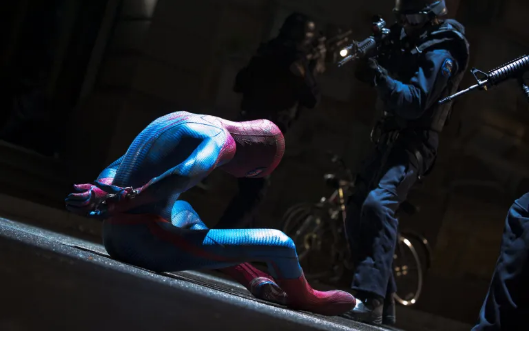What can be seen in the background of the image?
Look at the screenshot and respond with one word or a short phrase.

Bicycles